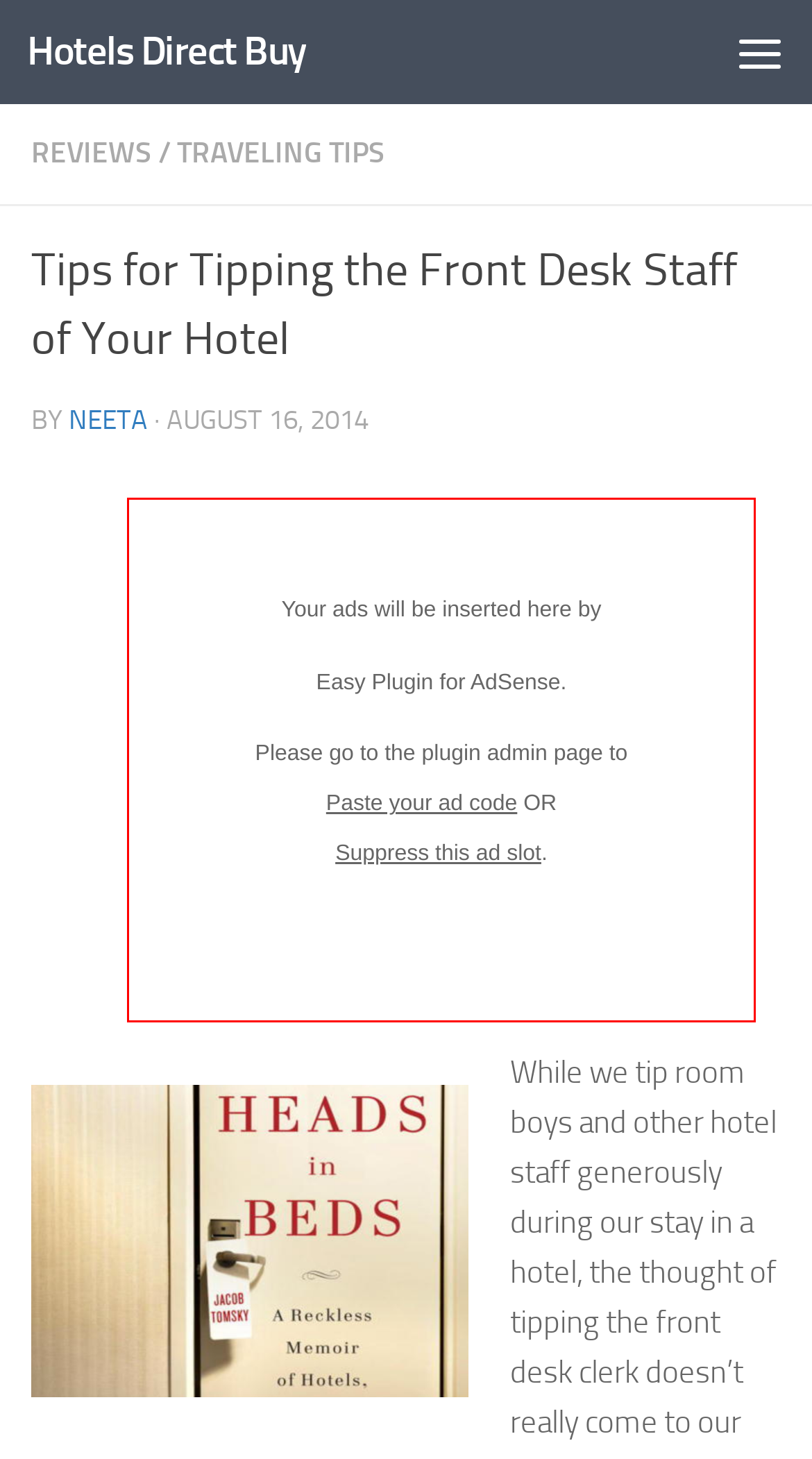Who wrote the article?
Respond to the question with a well-detailed and thorough answer.

The author of the article can be found by looking at the text 'BY' followed by the author's name, which is 'NEETA'.